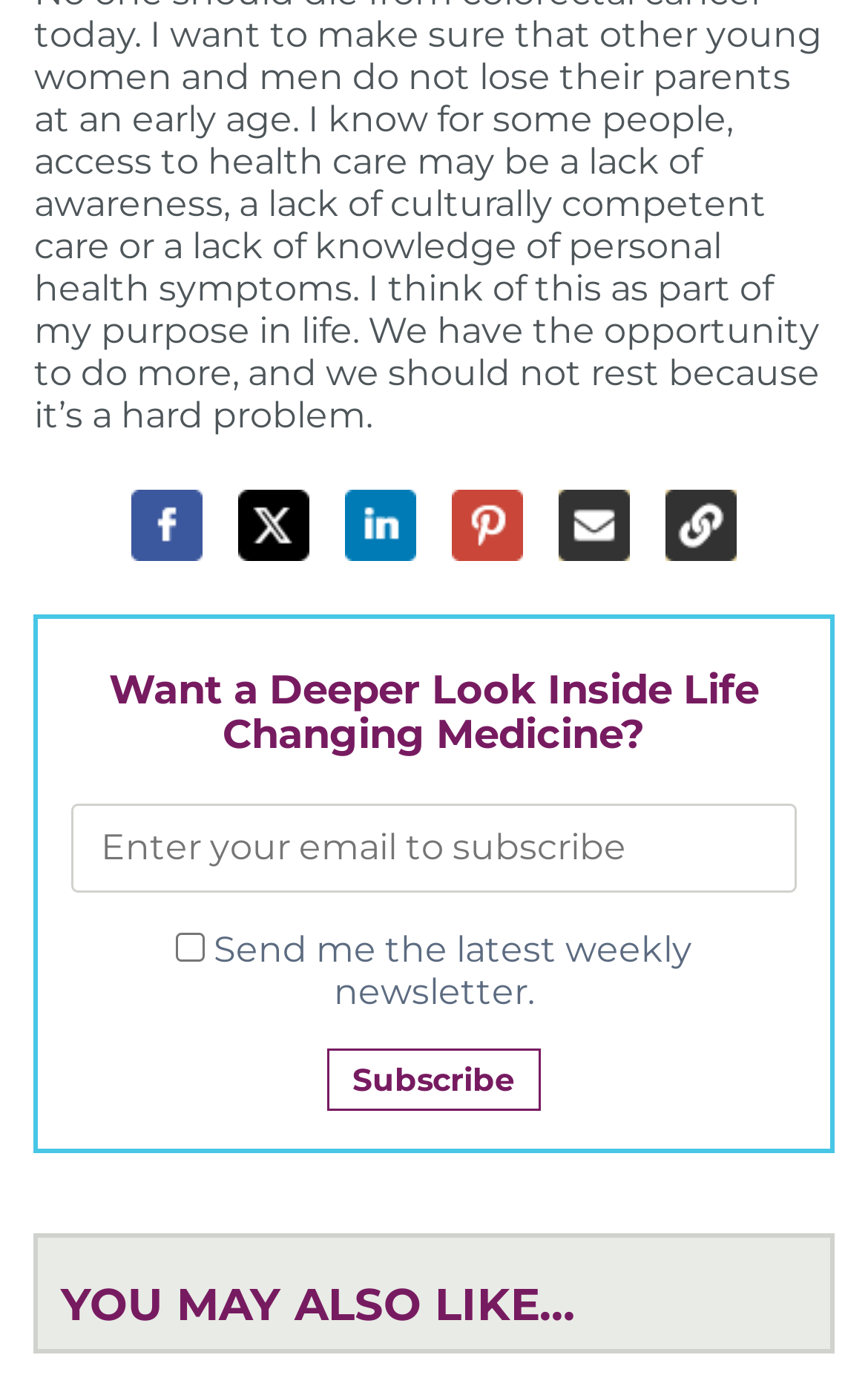Locate the bounding box coordinates of the element that should be clicked to execute the following instruction: "Click on Facebook".

[0.151, 0.35, 0.233, 0.401]